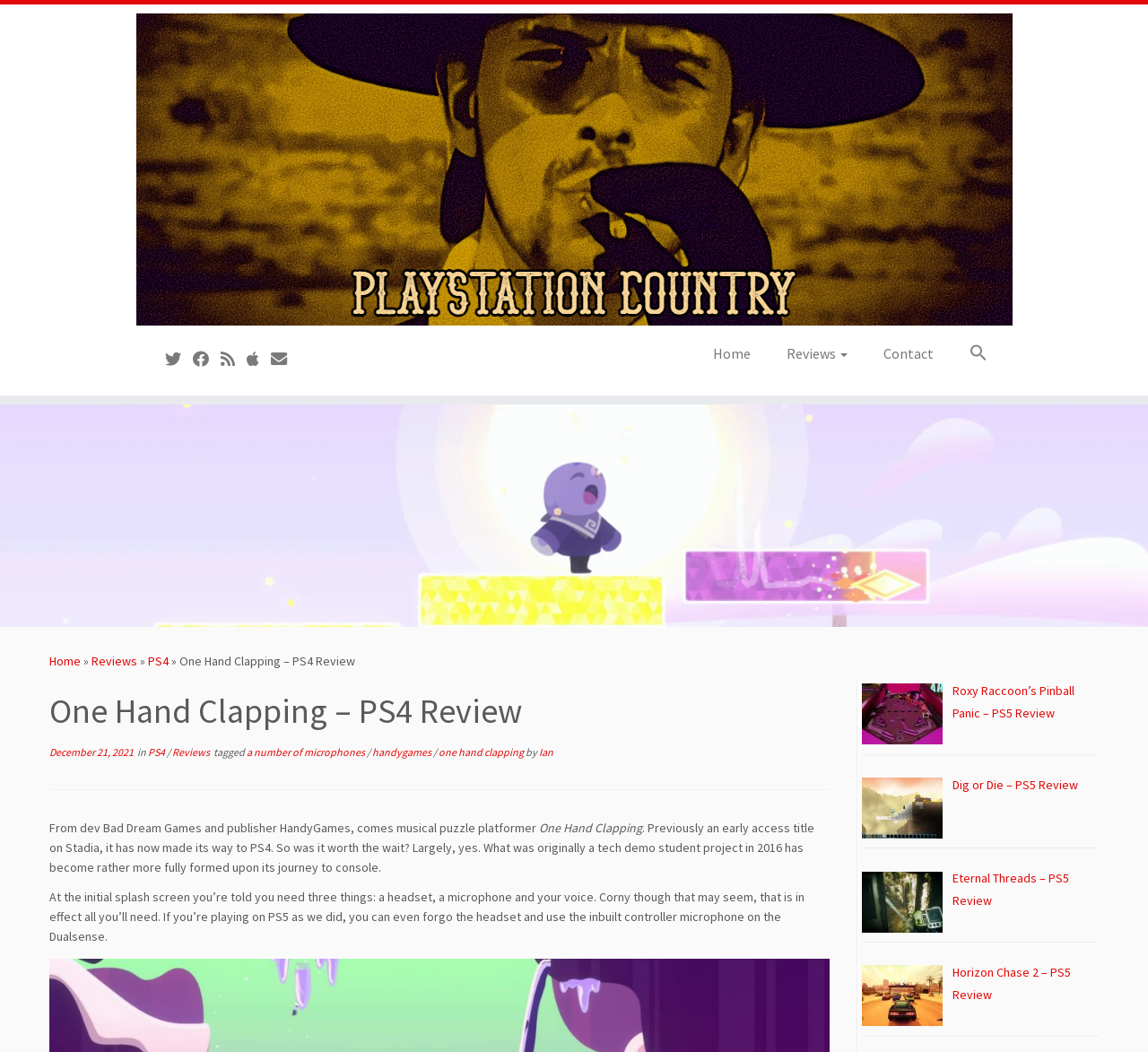Please find the bounding box coordinates for the clickable element needed to perform this instruction: "Follow PlayStation Country on Twitter".

[0.144, 0.332, 0.168, 0.351]